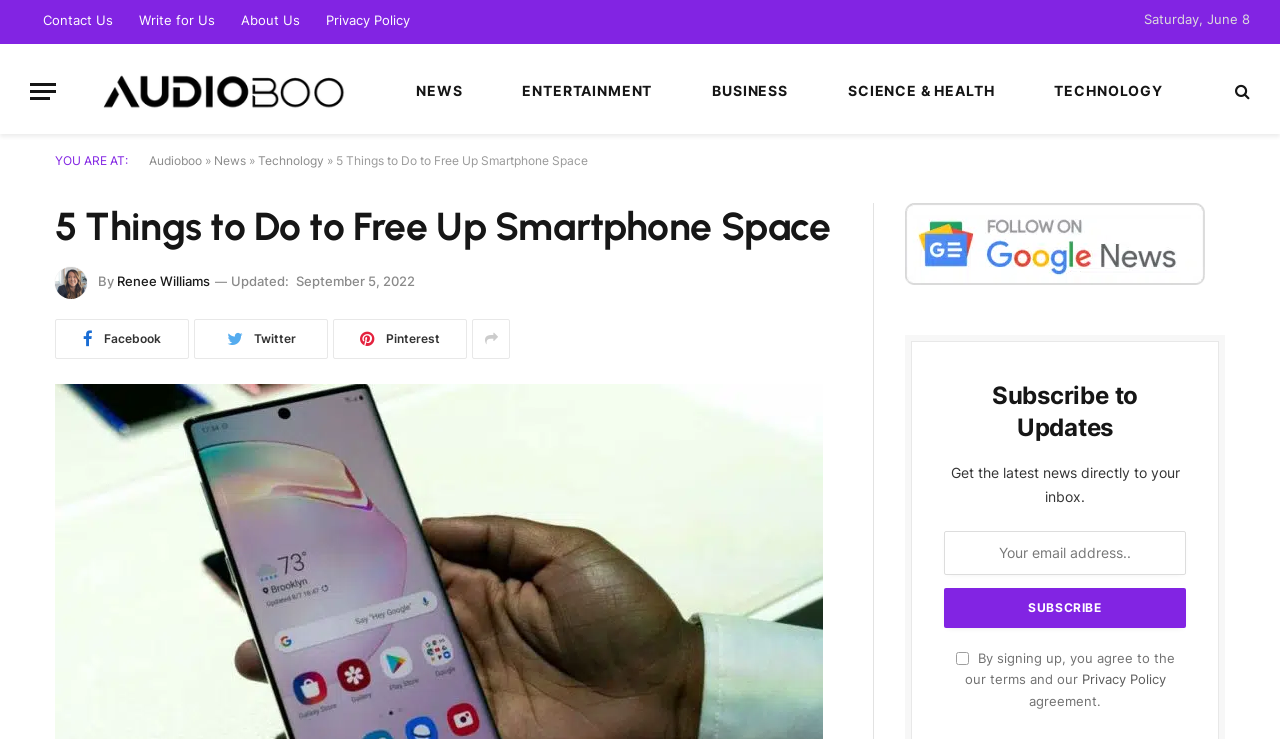Give a short answer to this question using one word or a phrase:
What is the category of the article?

Technology